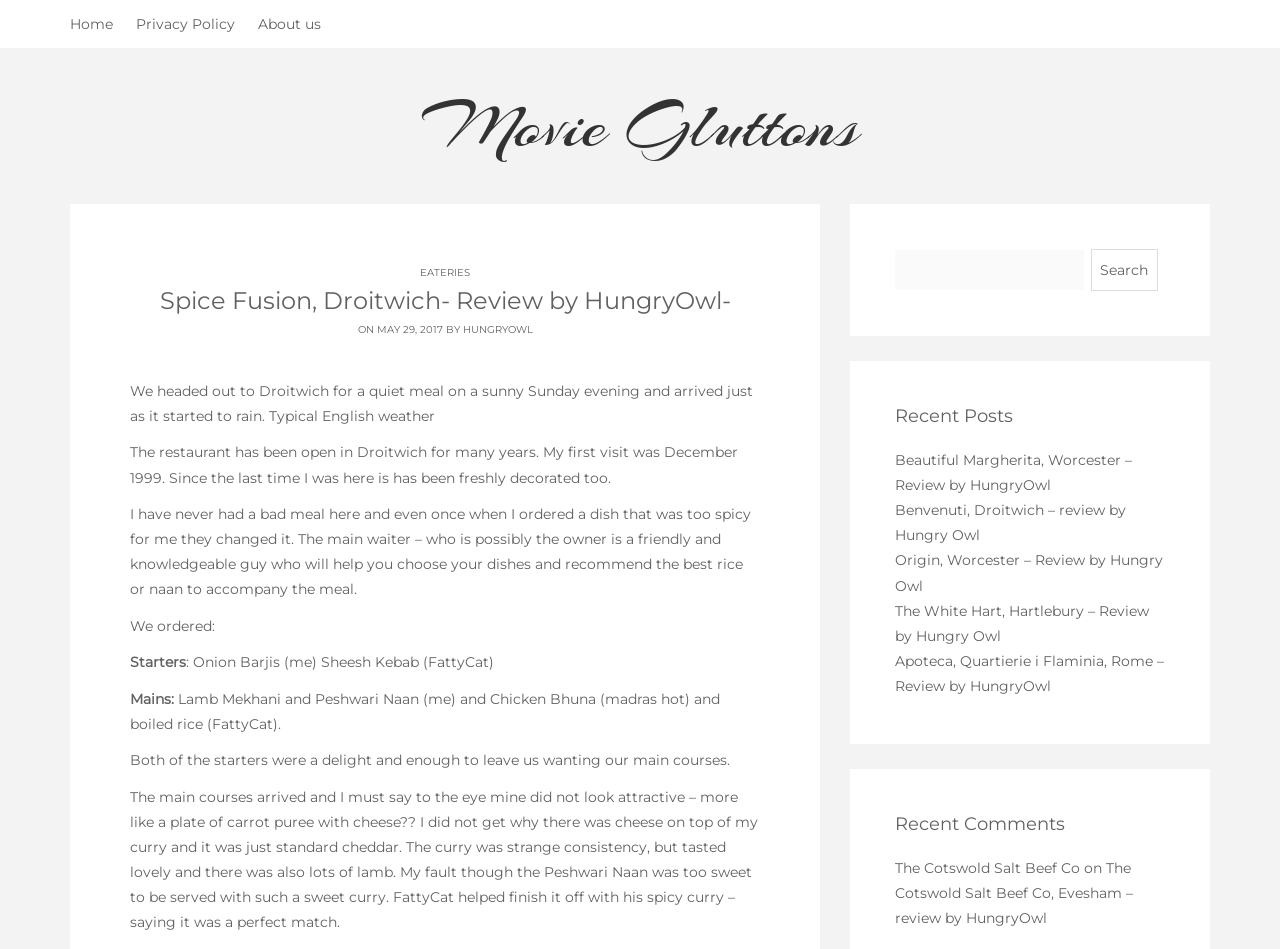Pinpoint the bounding box coordinates of the area that must be clicked to complete this instruction: "Visit the Movie Gluttons page".

[0.33, 0.086, 0.67, 0.179]